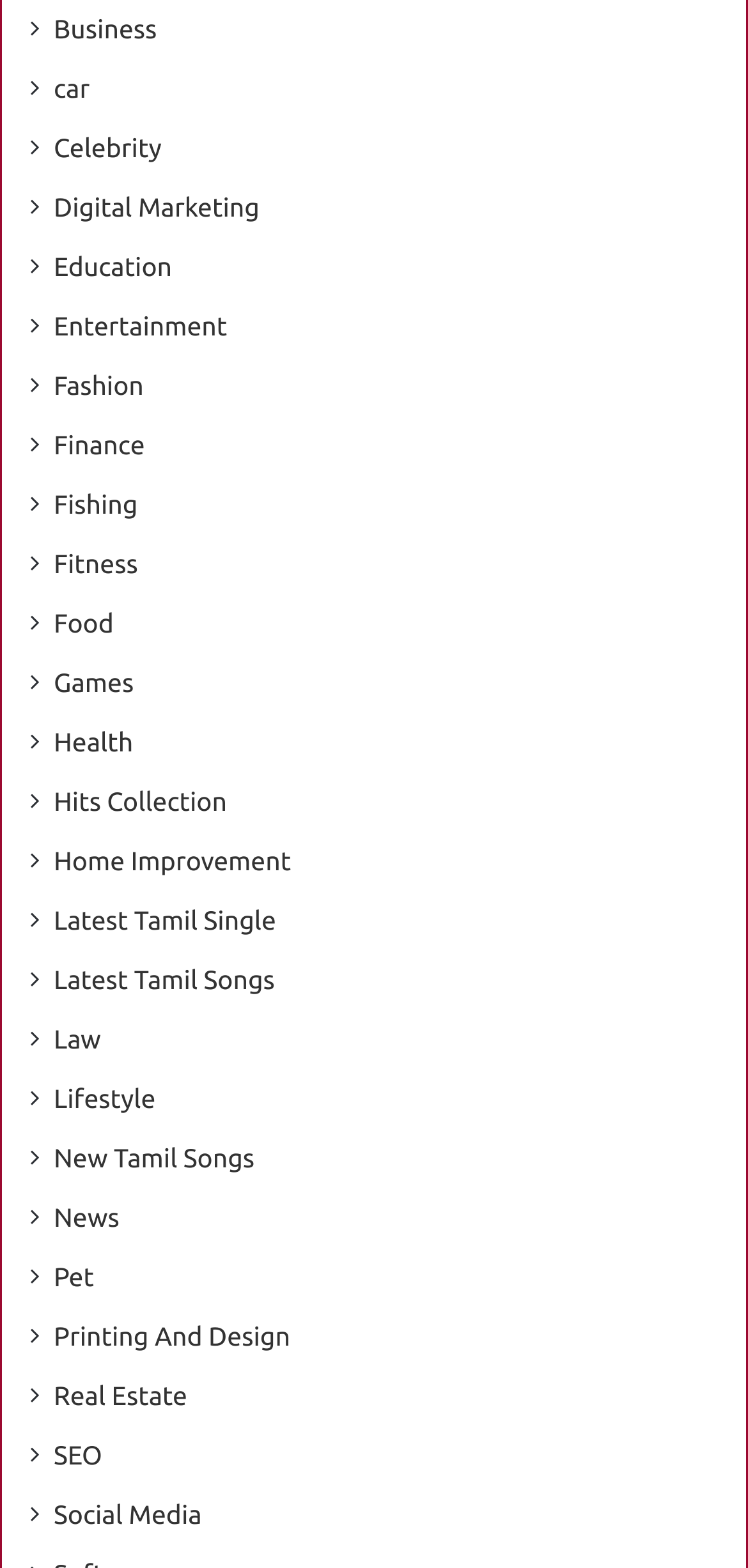How many categories are listed on the webpage?
Answer with a single word or phrase by referring to the visual content.

30